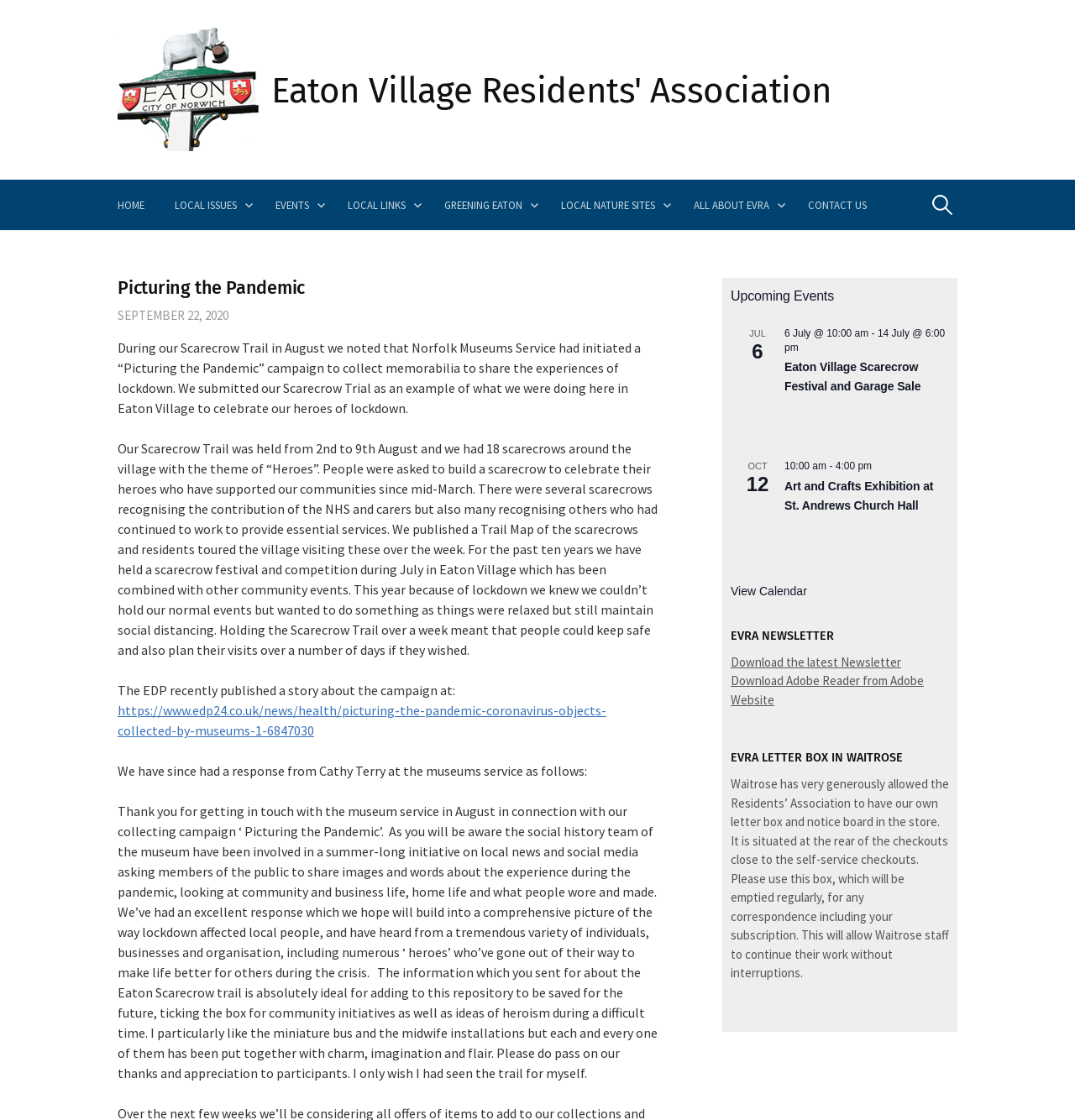What is the theme of the Scarecrow Trail?
Use the screenshot to answer the question with a single word or phrase.

Heroes